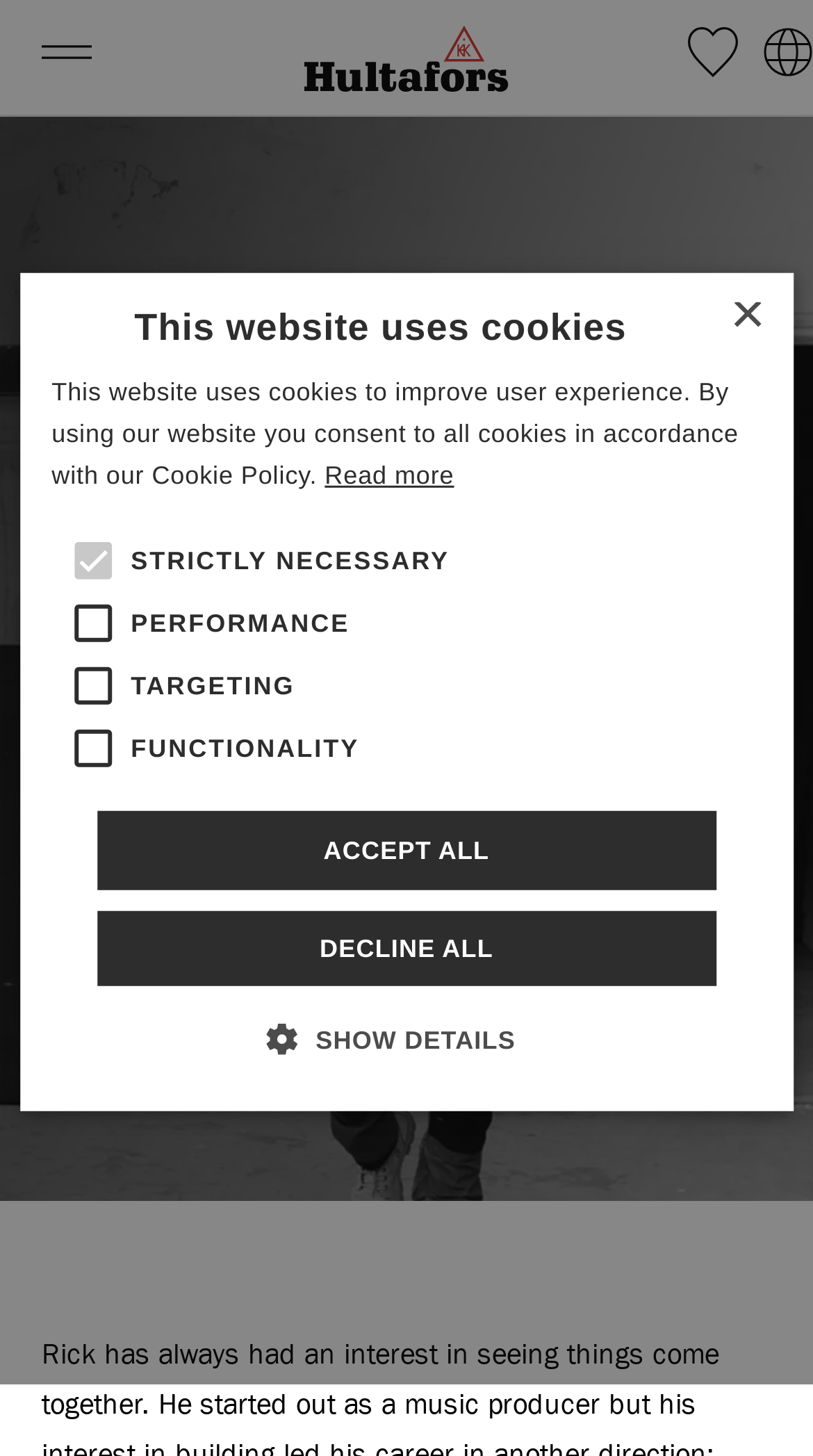What is the purpose of the 'Favorites' button?
Using the image, provide a concise answer in one word or a short phrase.

To mark favorites